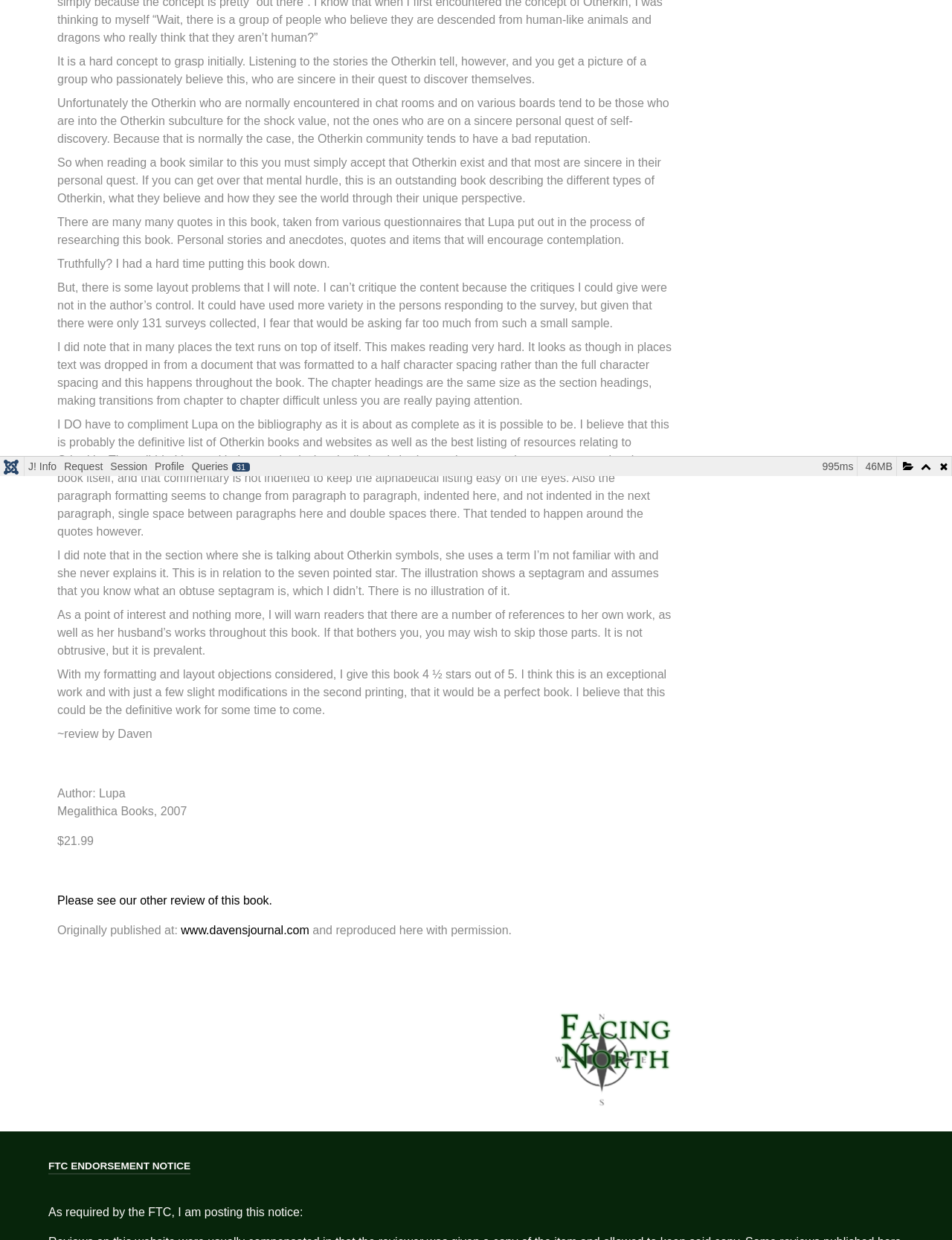Bounding box coordinates are specified in the format (top-left x, top-left y, bottom-right x, bottom-right y). All values are floating point numbers bounded between 0 and 1. Please provide the bounding box coordinate of the region this sentence describes: J! Info

[0.026, 0.368, 0.063, 0.384]